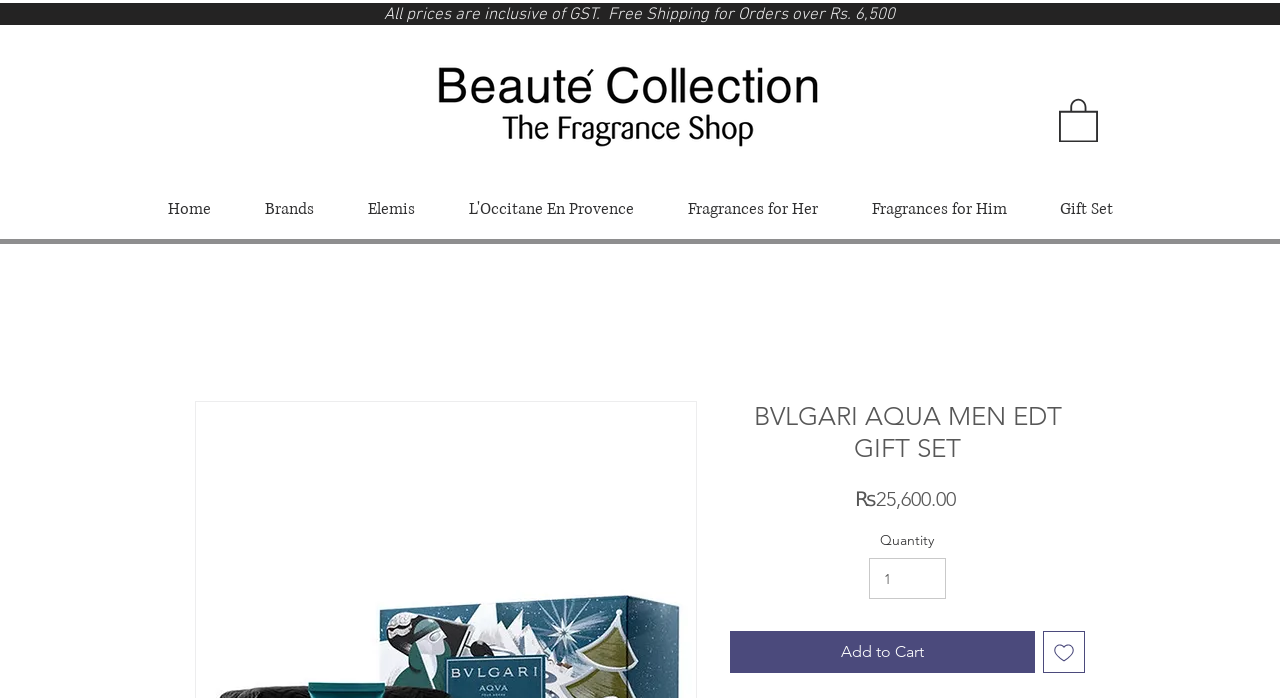Predict the bounding box for the UI component with the following description: "input value="1" aria-label="Quantity" value="1"".

[0.679, 0.8, 0.739, 0.858]